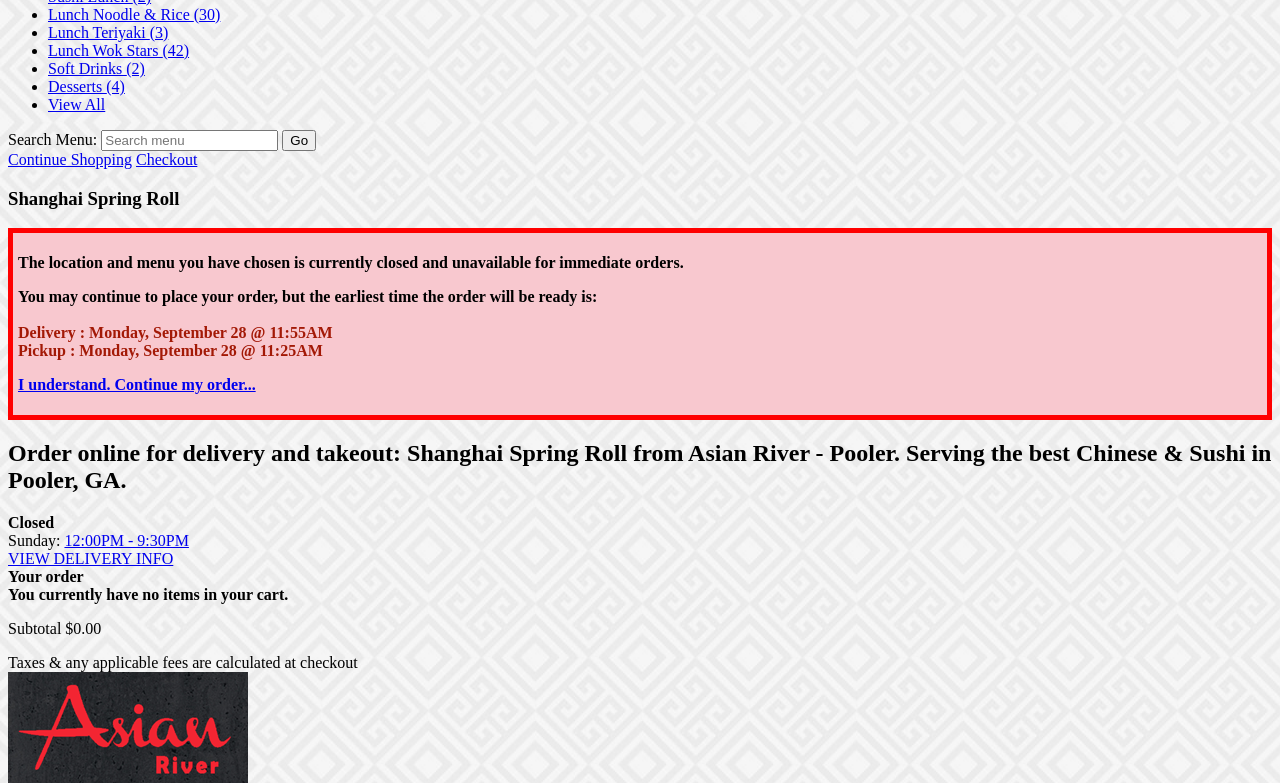Identify and provide the bounding box for the element described by: "Lunch Noodle & Rice (30)".

[0.038, 0.008, 0.172, 0.029]